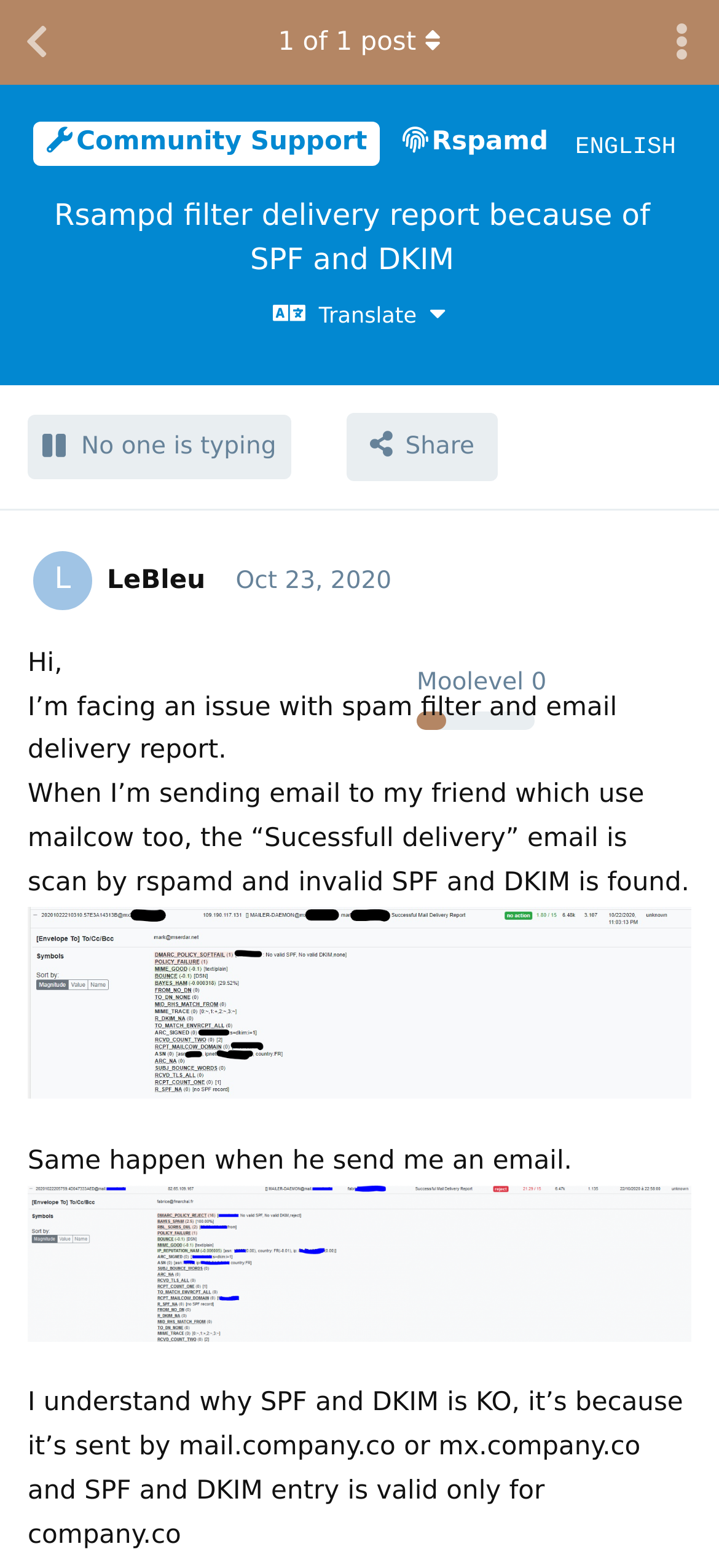Create an in-depth description of the webpage, covering main sections.

The webpage appears to be a discussion forum or community support page. At the top, there is a link to "Back to Discussion List" on the left side, and a header section with links to "Community Support" and "Rspamd" on the right side. The header section also contains a language selection option, "ENGLISH", and a heading that reads "Rsampd filter delivery report because of SPF and DKIM".

Below the header section, there is a button to toggle a dropdown menu on the right side, and a static text that reads "No one is typing". On the left side, there are three buttons: "Share", "1 of 1 post", and a toggle button for discussion actions dropdown menu.

The main content of the page is a post from a user named "L LeBleu", which includes a heading with the user's name and a generic element with the user's experience level, "33 EXP". The post itself is divided into four paragraphs, describing an issue with spam filters and email delivery reports when sending emails to a friend who also uses mailcow. The user explains that the issue is due to invalid SPF and DKIM entries, which are only valid for the company's domain.